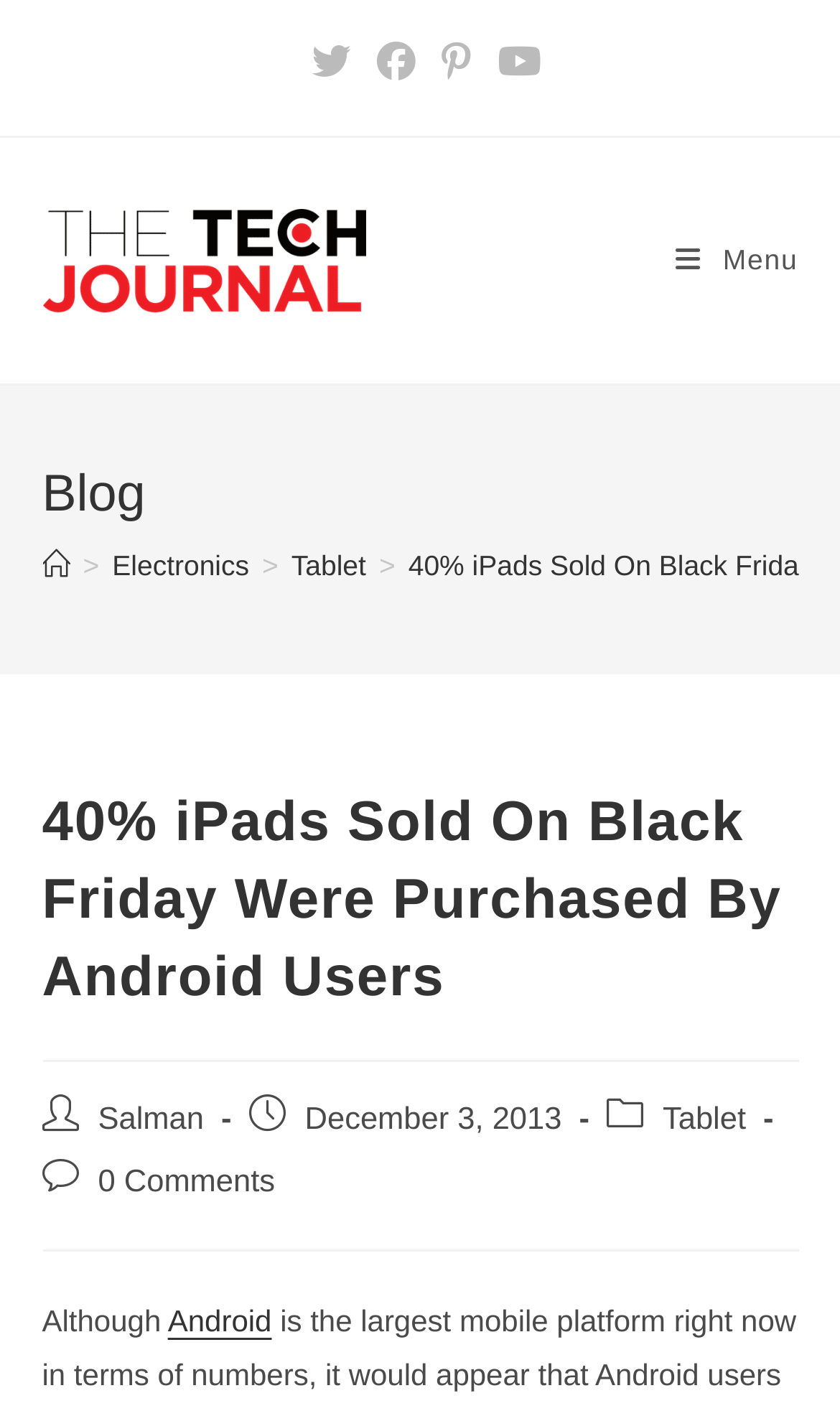What is the date of the post?
Look at the image and respond with a single word or a short phrase.

December 3, 2013